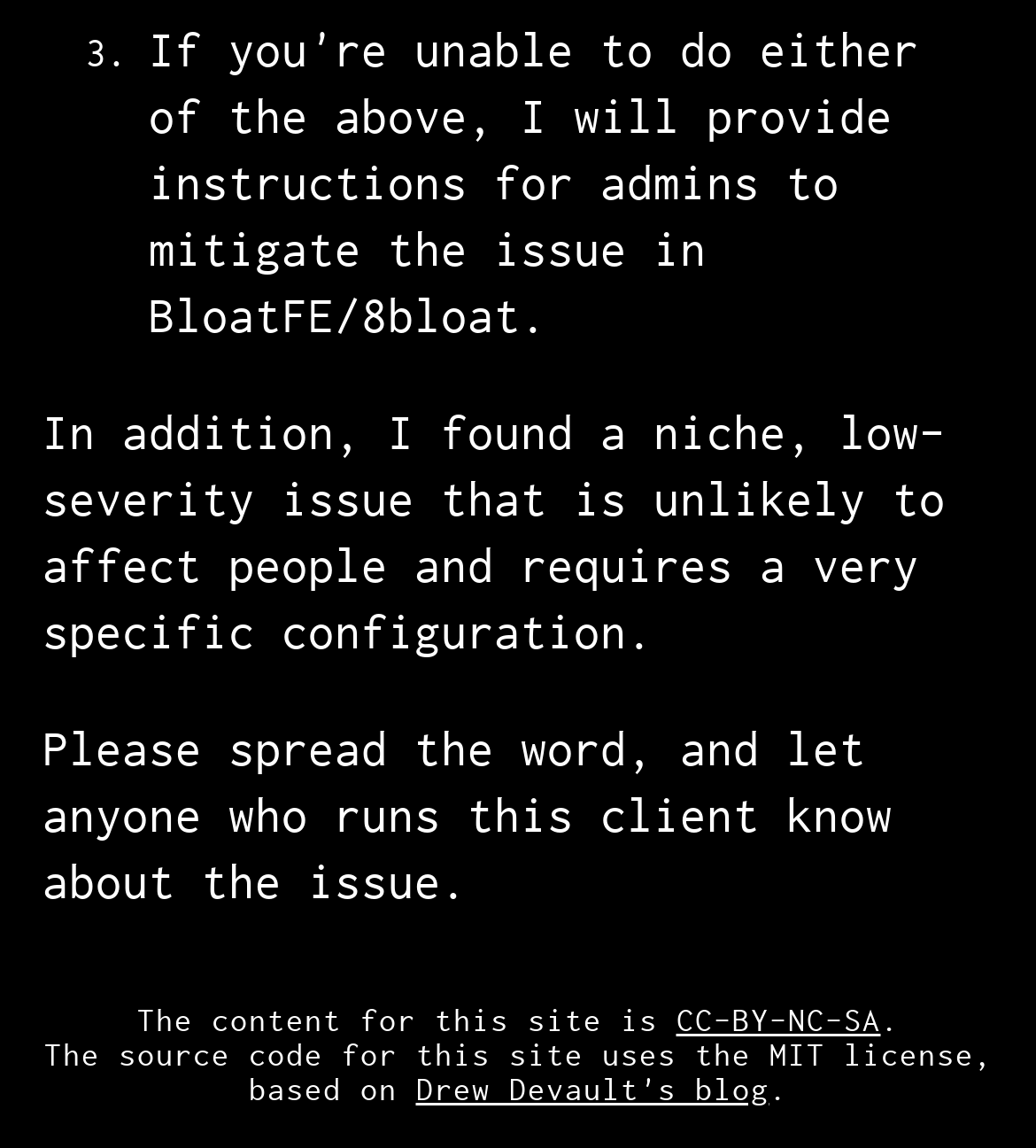Based on the image, provide a detailed response to the question:
What is the purpose of the message?

The webpage contains a message asking to 'Please spread the word, and let anyone who runs this client know about the issue', indicating that the purpose of the message is to inform others about the issue.